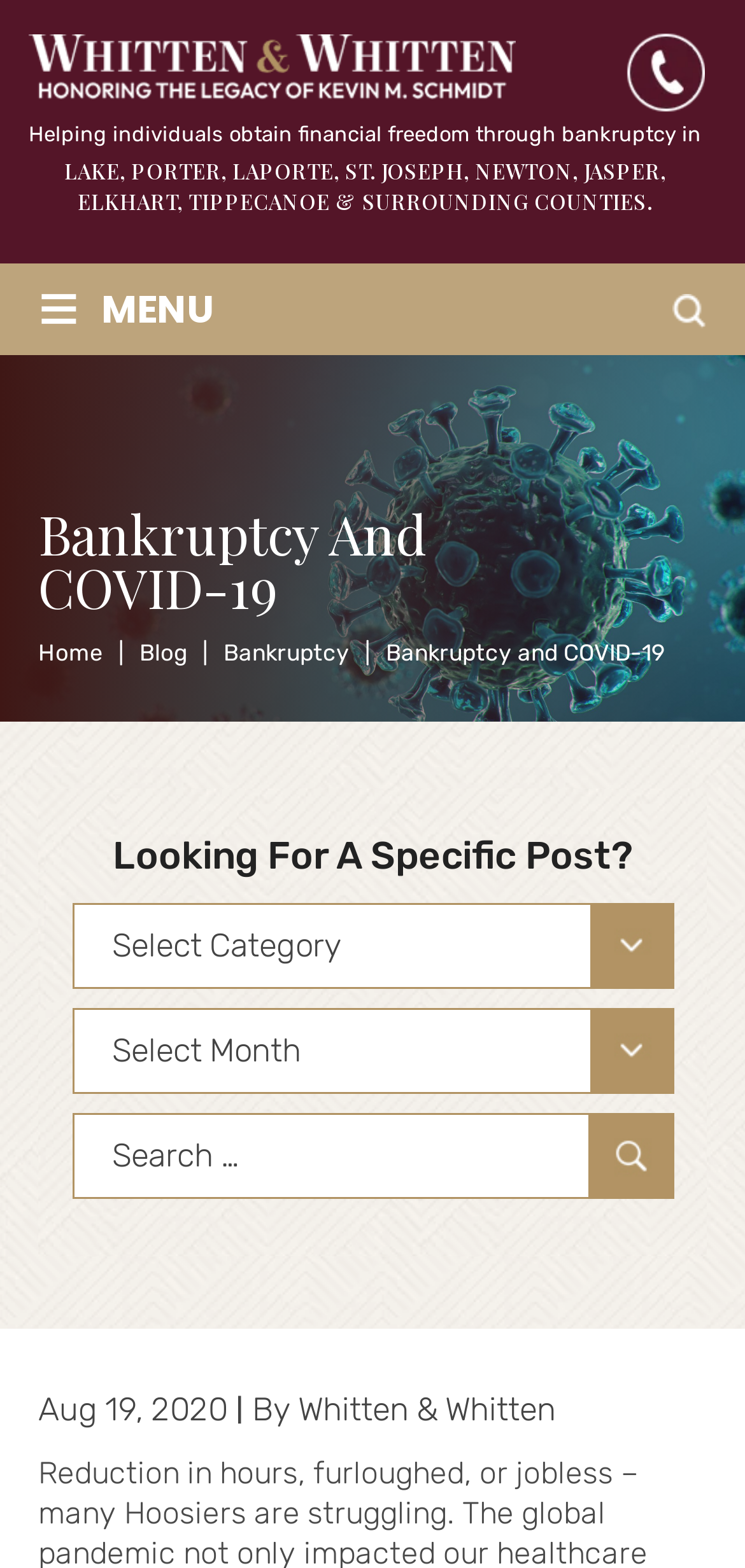What is the phone number to contact the attorney?
From the image, respond with a single word or phrase.

(219) 763-6012